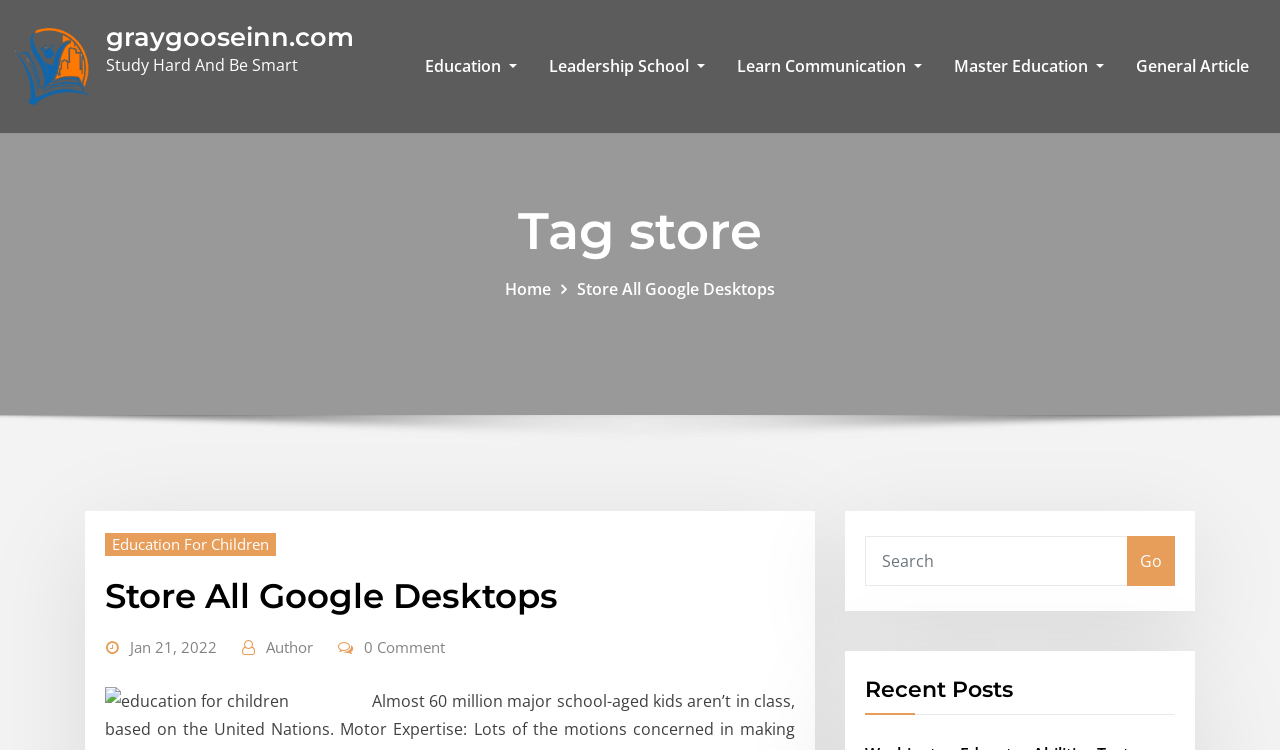Please locate the bounding box coordinates of the element that needs to be clicked to achieve the following instruction: "read recent posts". The coordinates should be four float numbers between 0 and 1, i.e., [left, top, right, bottom].

[0.676, 0.901, 0.918, 0.954]